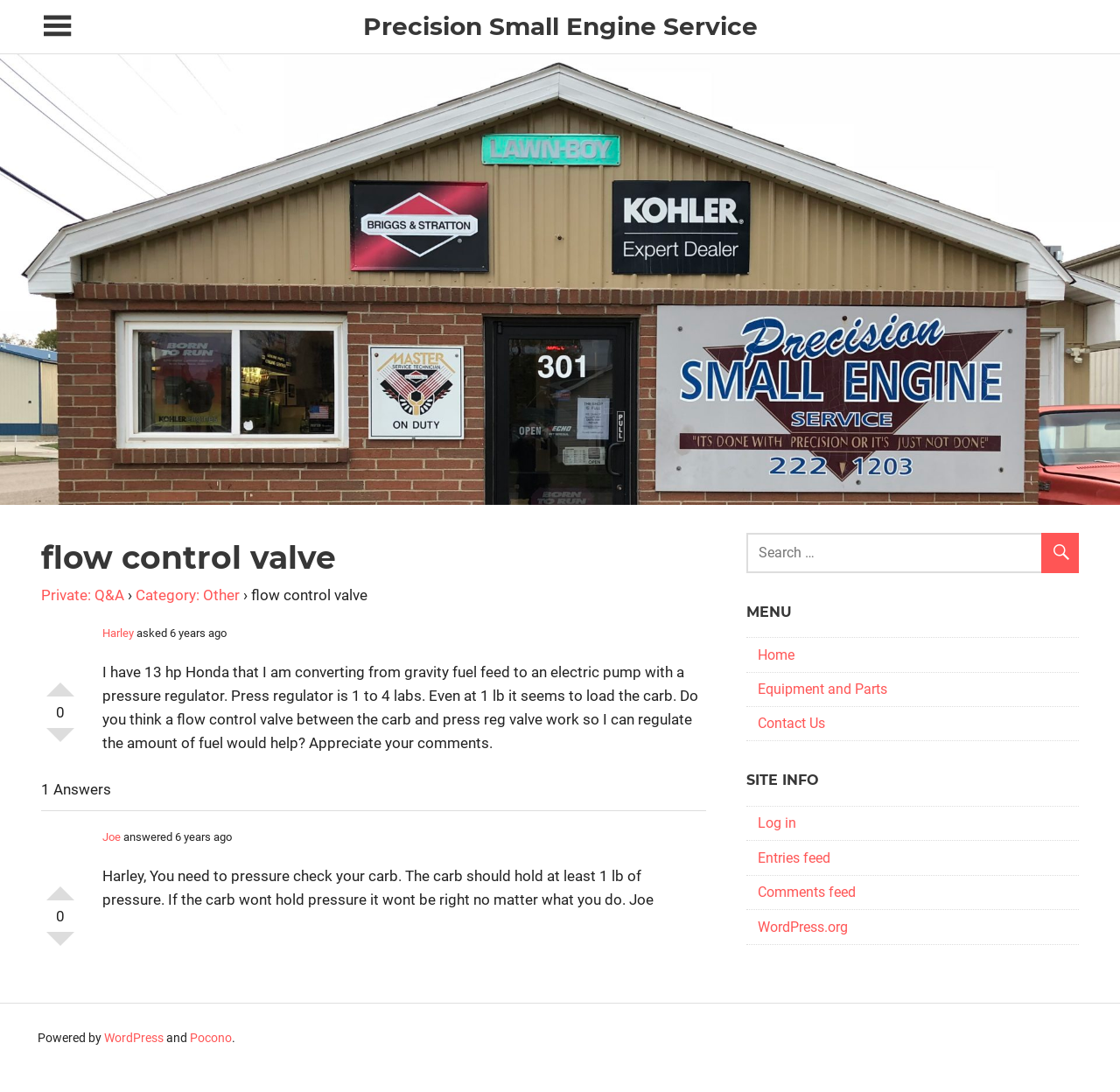Using the details from the image, please elaborate on the following question: What is the topic of the Q&A section?

The topic of the Q&A section can be found in the article section of the webpage, where it is written as 'flow control valve' in a heading format.